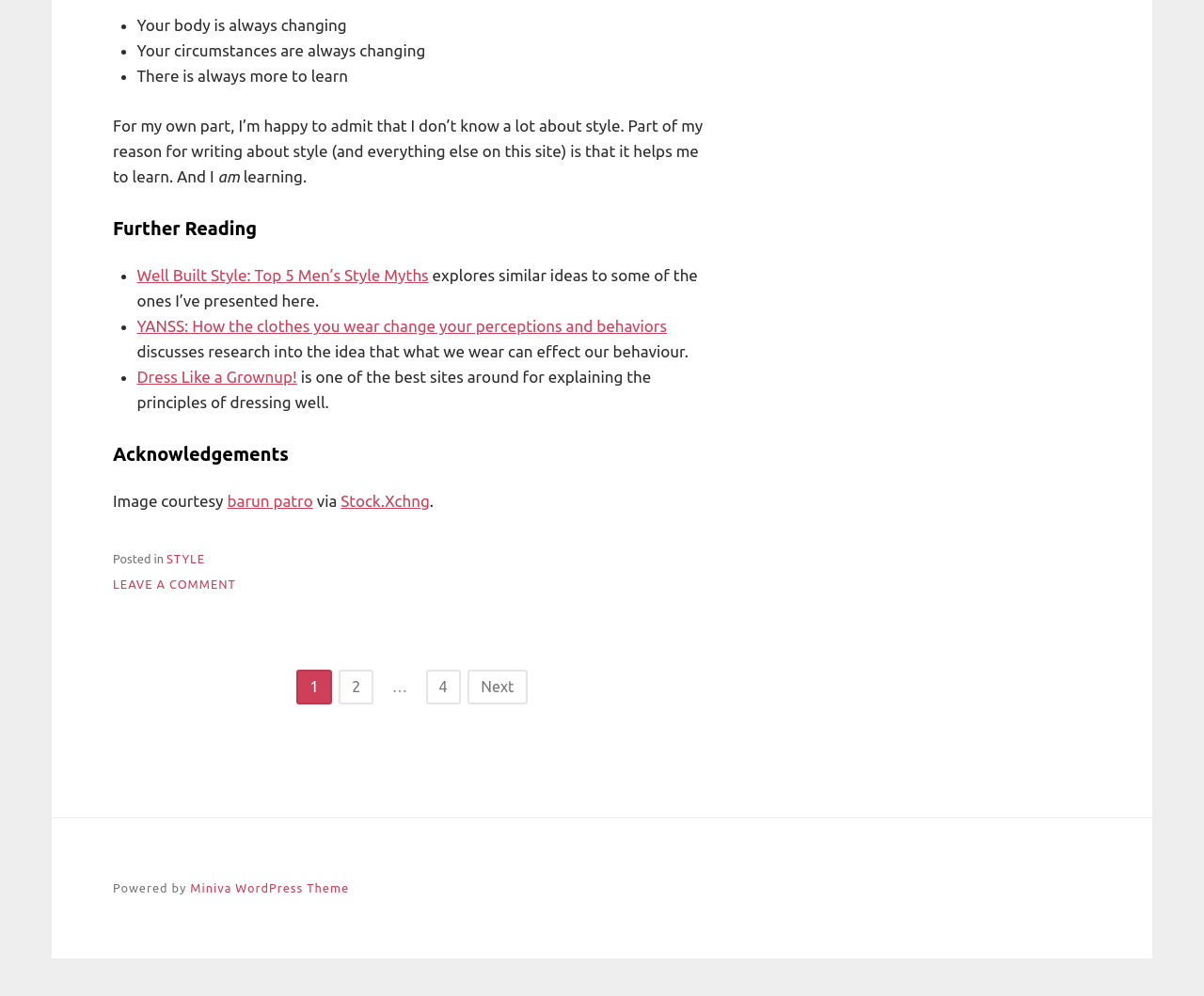Given the element description: "Dress Like a Grownup!", predict the bounding box coordinates of the UI element it refers to, using four float numbers between 0 and 1, i.e., [left, top, right, bottom].

[0.114, 0.369, 0.247, 0.387]